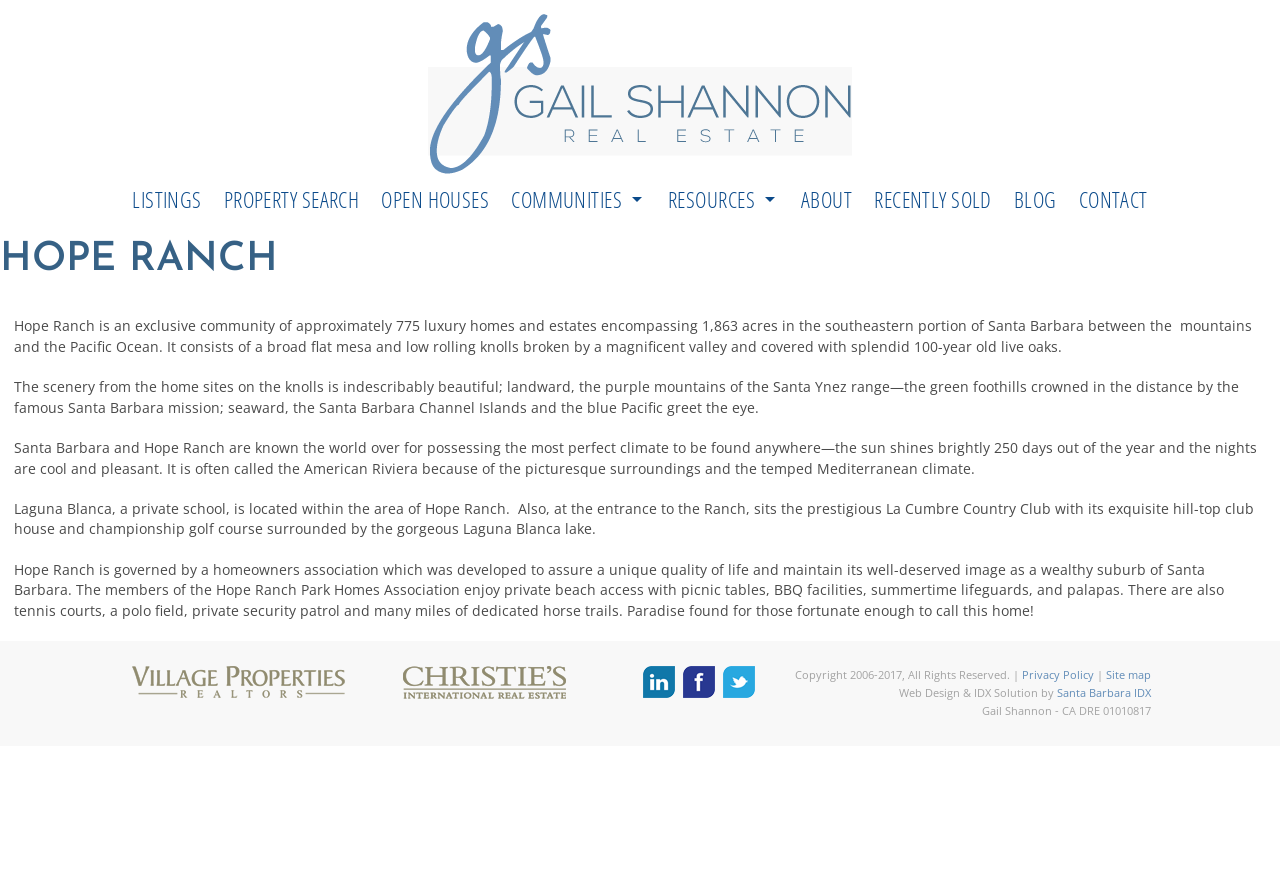Show the bounding box coordinates of the element that should be clicked to complete the task: "Contact Gail Shannon".

[0.834, 0.208, 0.905, 0.242]